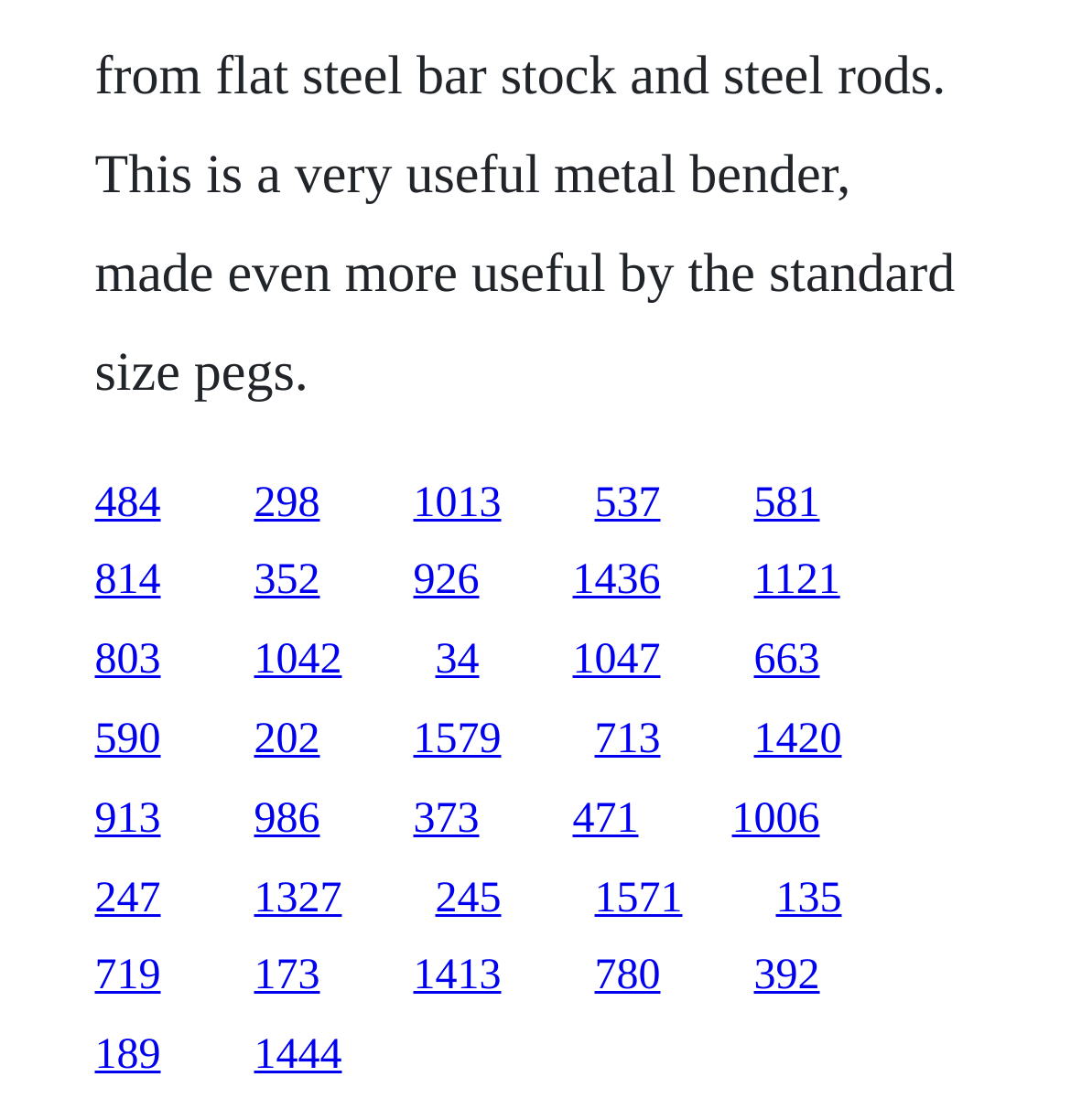Using the information in the image, could you please answer the following question in detail:
Are the links arranged in a specific order?

The links do not appear to be arranged in a specific order, such as alphabetical or numerical. The links have random IDs and OCR text, suggesting that they are not organized in a particular sequence.